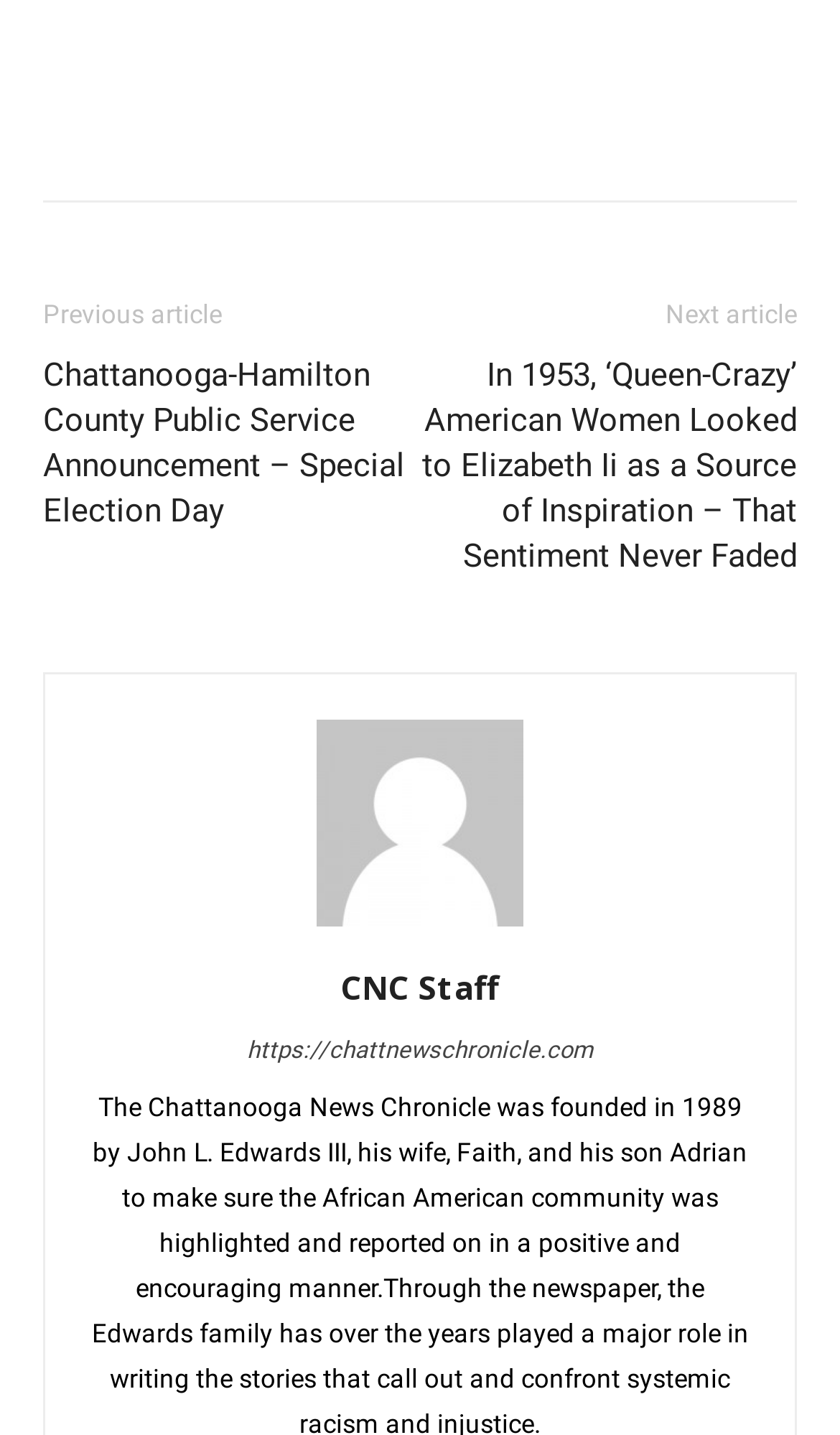Please determine the bounding box coordinates for the UI element described as: "parent_node: CNC Staff aria-label="author-photo"".

[0.377, 0.633, 0.623, 0.657]